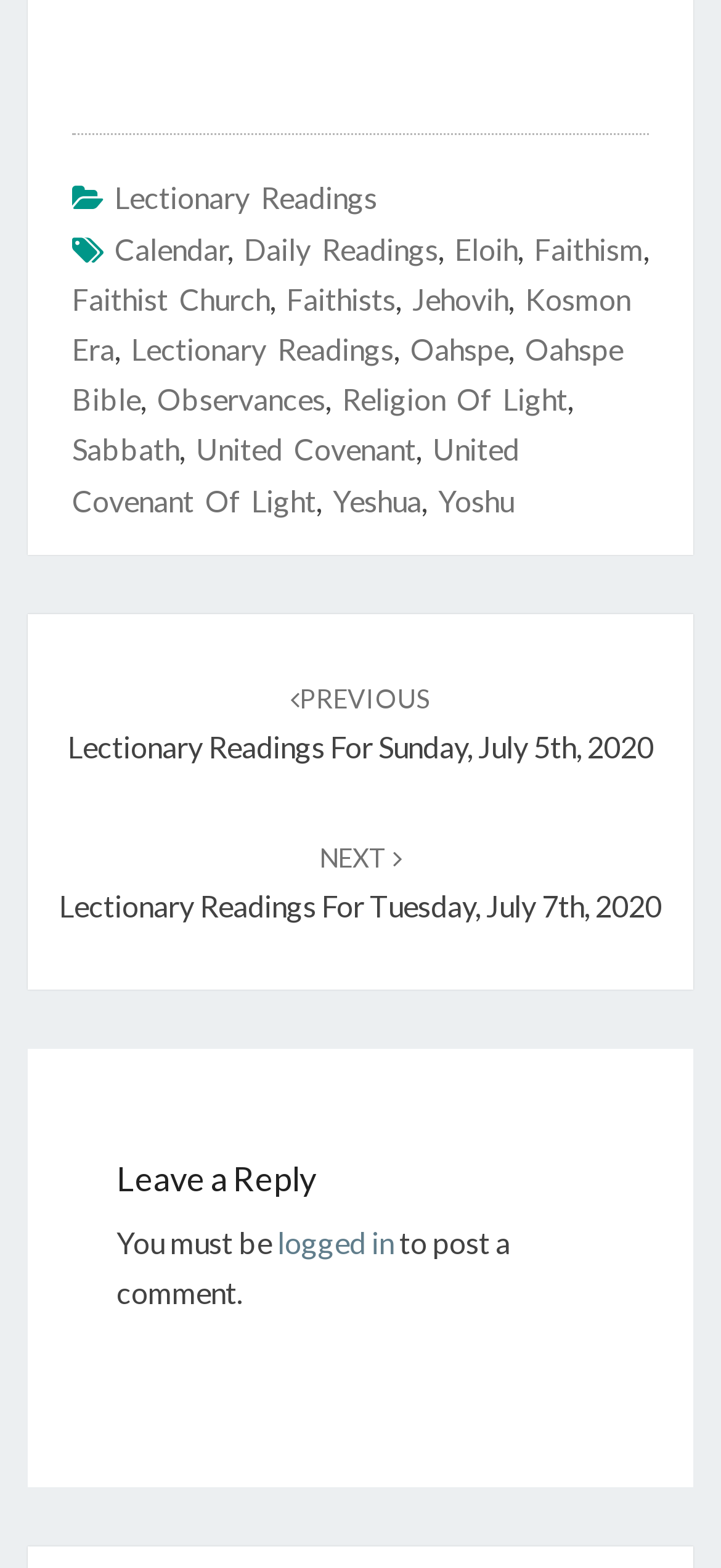What is the text of the second link in the footer?
Give a single word or phrase answer based on the content of the image.

Calendar